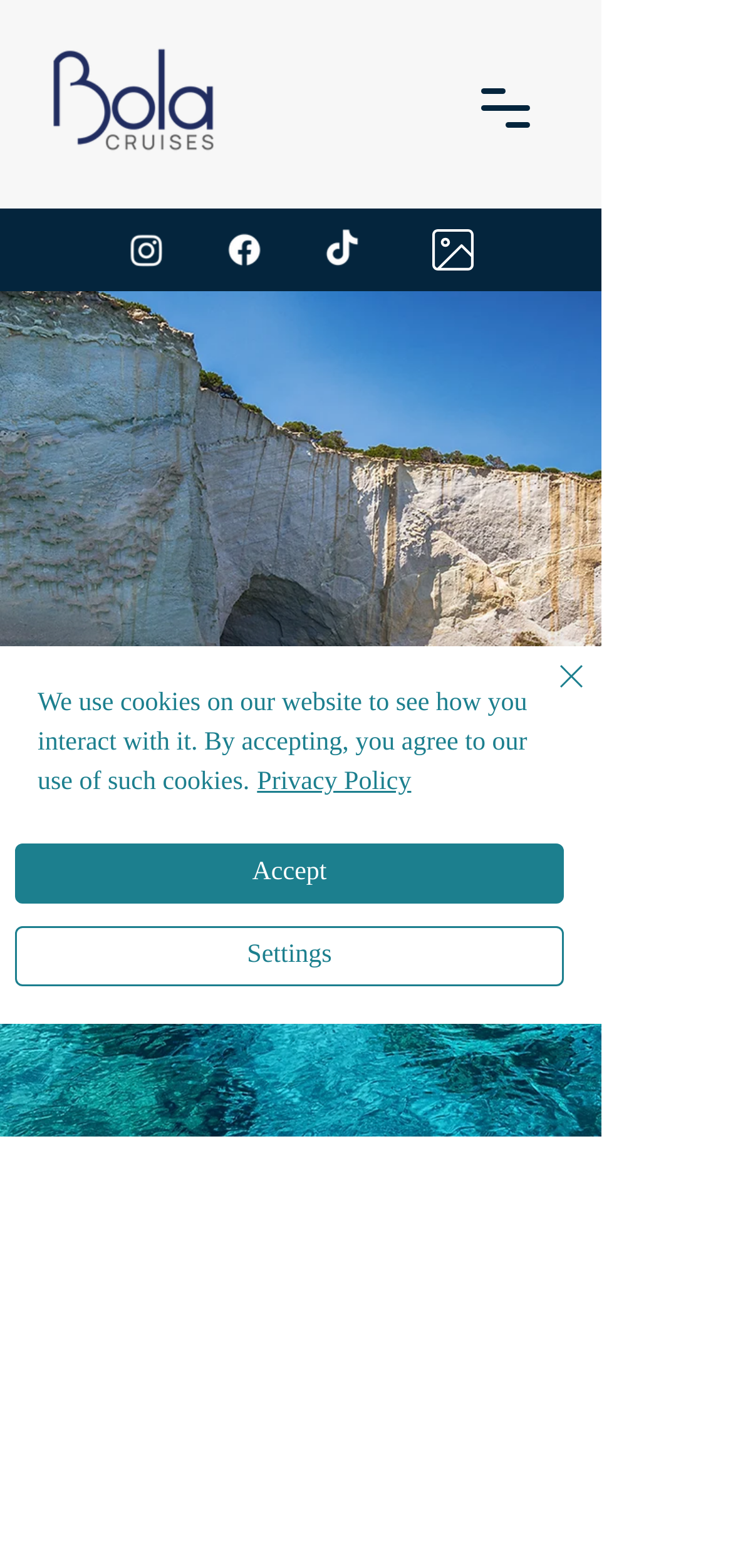Identify and generate the primary title of the webpage.

Milos - Sarakiniko